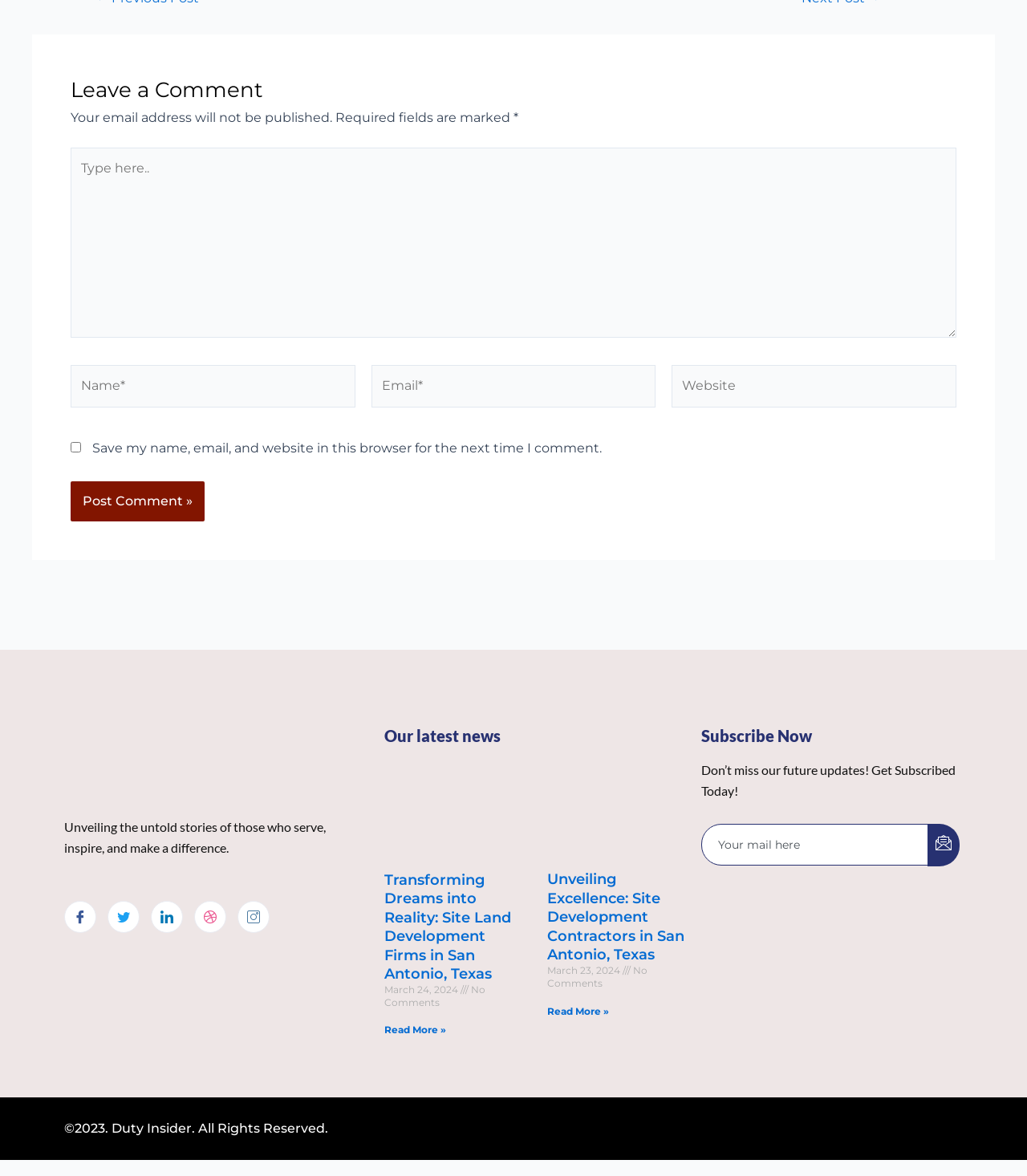Determine the bounding box coordinates for the UI element matching this description: "Read More »".

[0.374, 0.871, 0.434, 0.881]